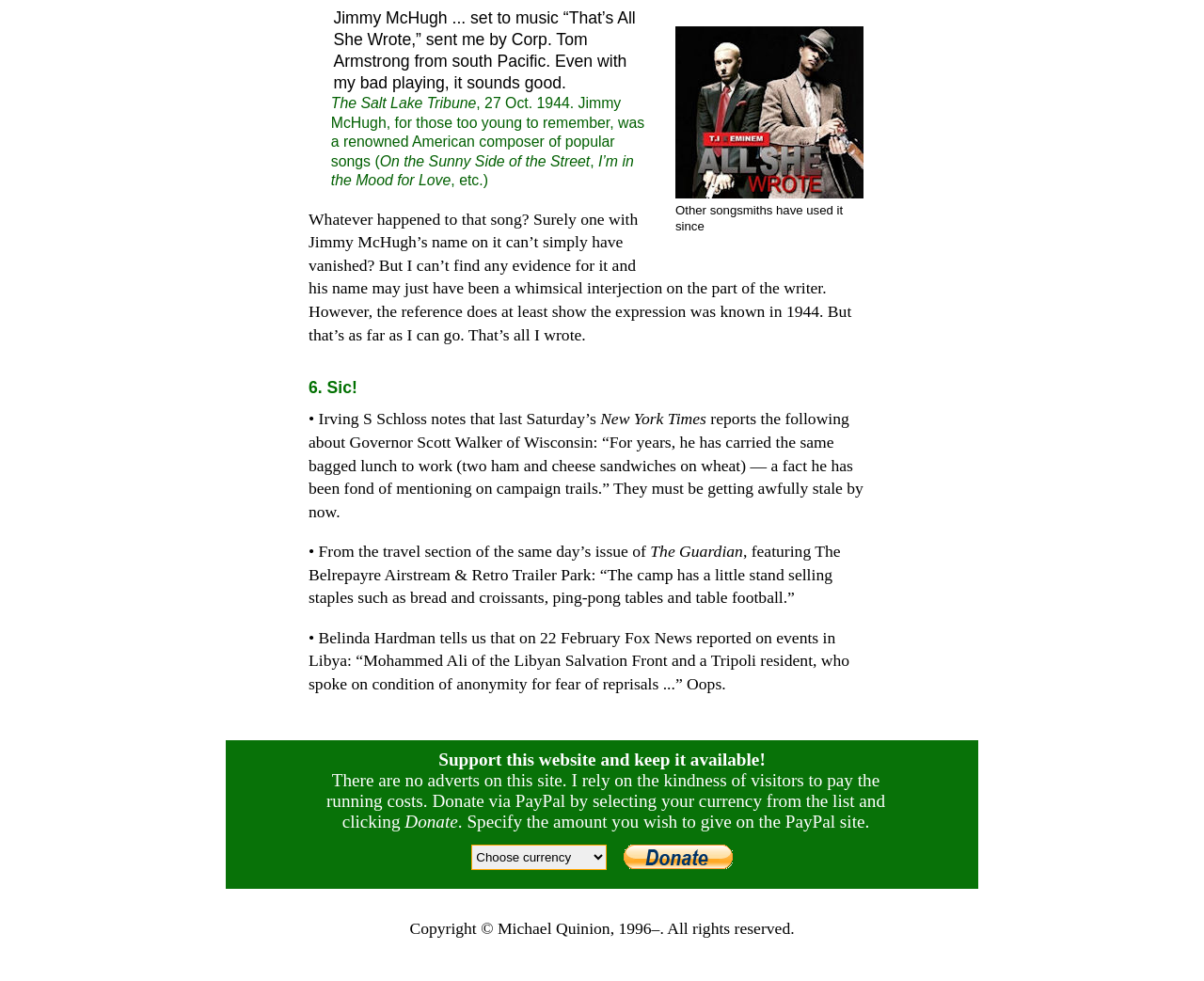Who is the renowned American composer of popular songs?
Could you answer the question with a detailed and thorough explanation?

This answer can be obtained by reading the text 'Jimmy McHugh, for those too young to remember, was a renowned American composer of popular songs...' which is located in the StaticText element with bounding box coordinates [0.275, 0.097, 0.535, 0.172].